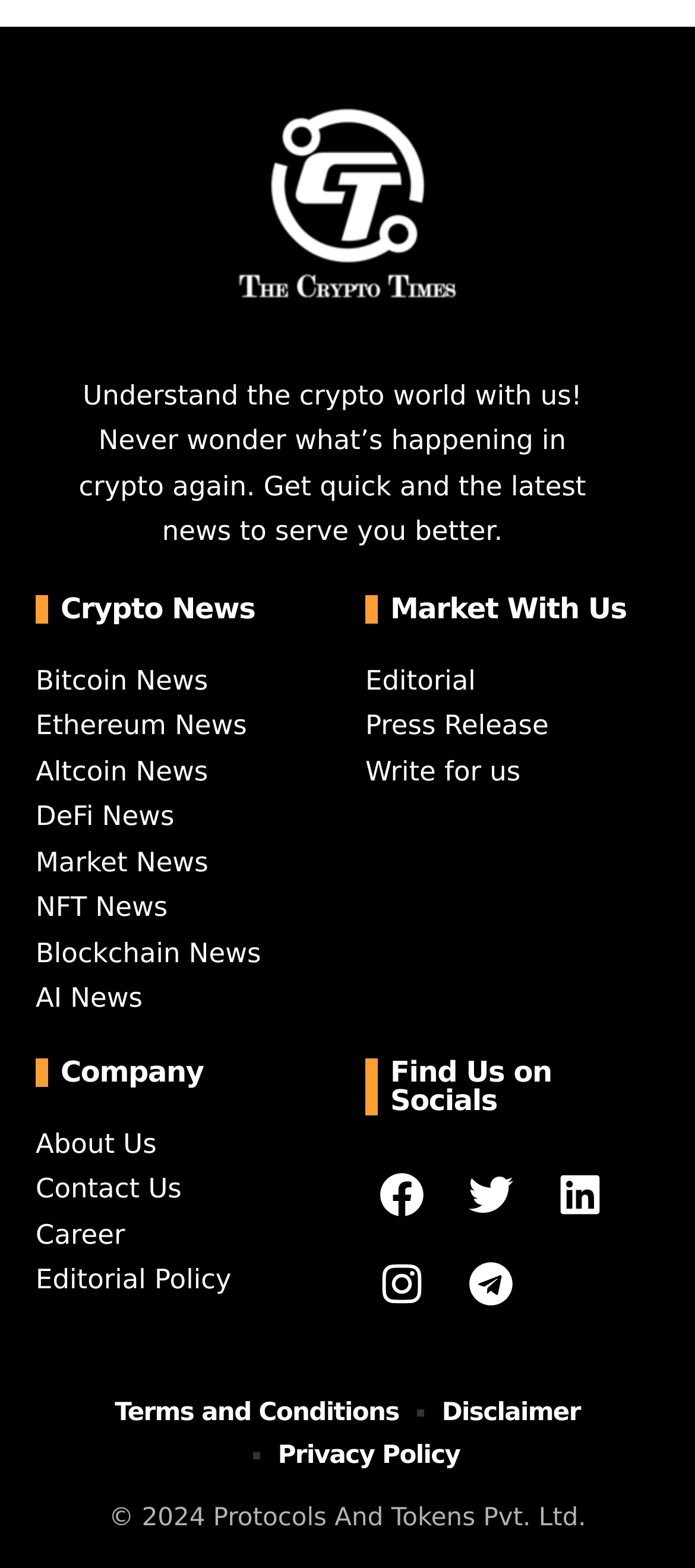Give a one-word or short phrase answer to this question: 
What is the logo of the website?

TCT-WHITE-LOGO